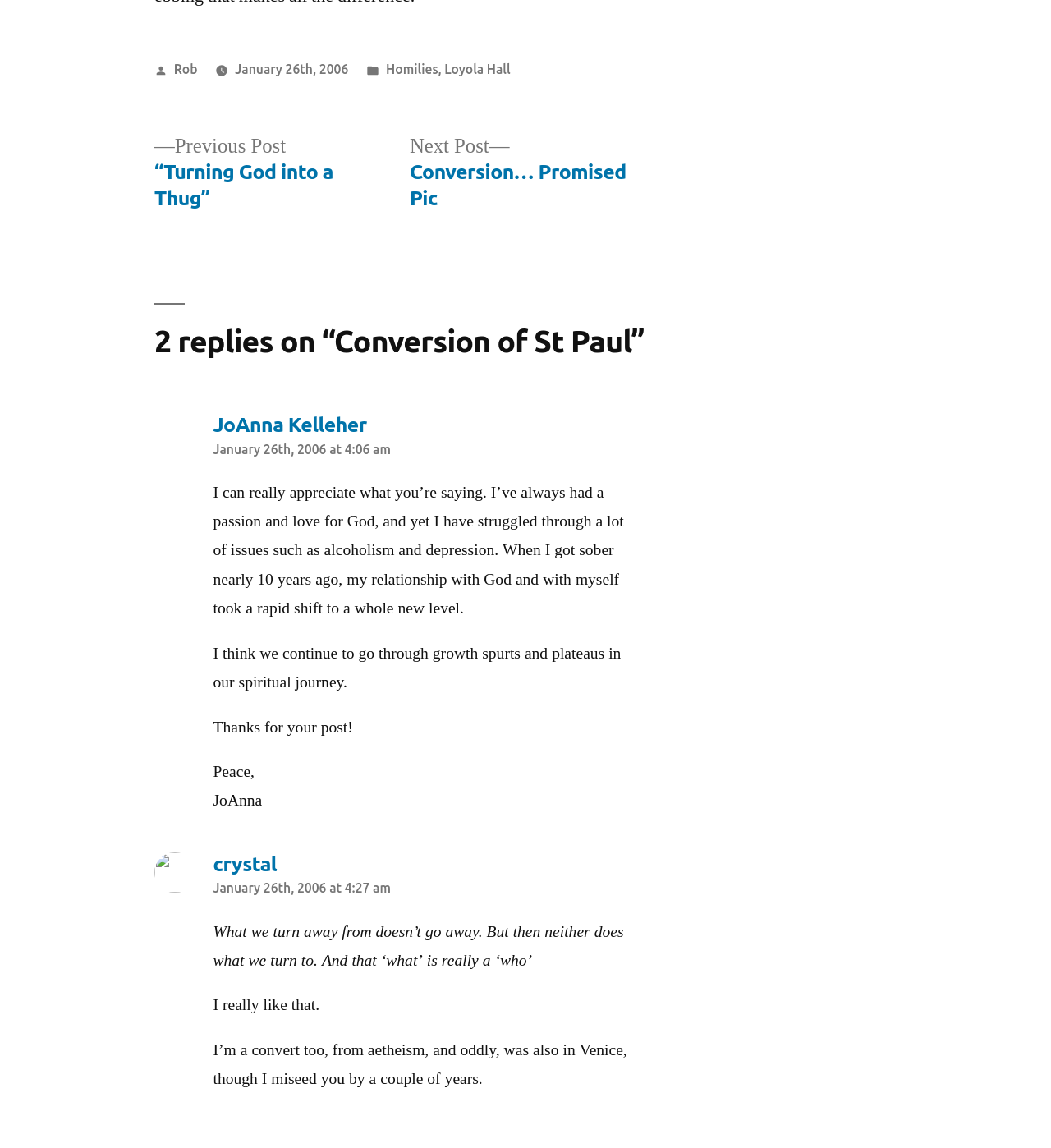Given the webpage screenshot and the description, determine the bounding box coordinates (top-left x, top-left y, bottom-right x, bottom-right y) that define the location of the UI element matching this description: crystal says:

[0.203, 0.742, 0.625, 0.764]